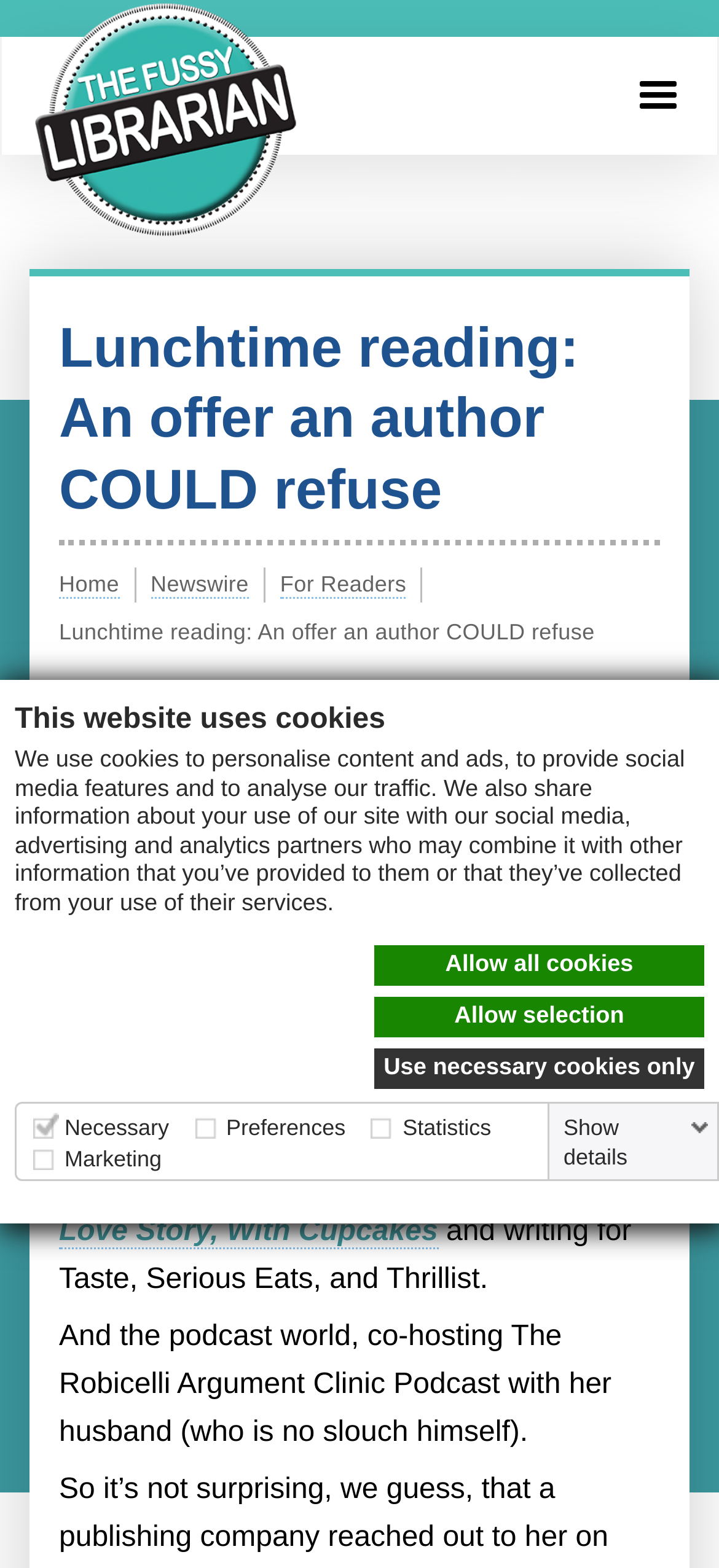Based on the image, provide a detailed response to the question:
What is the name of the podcast co-hosted by Allison Robicelli?

I found the answer by reading the text content of the webpage, specifically the sentence 'co-hosting The Robicelli Argument Clinic Podcast with her husband' which mentions the name of the podcast.